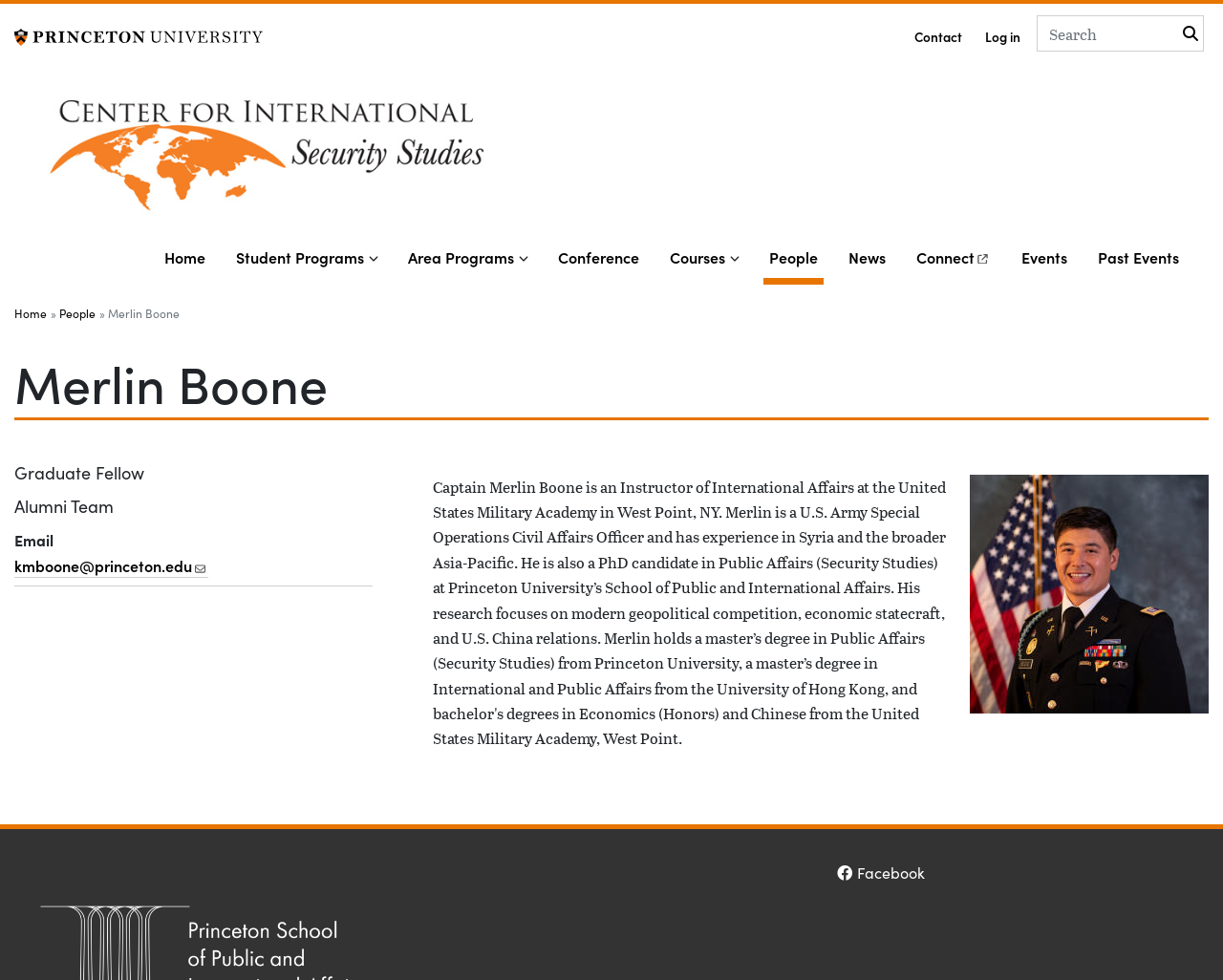What is the name of the university where Merlin Boone is from?
Provide a detailed and extensive answer to the question.

I found the answer by looking at the top navigation area, where it has a link to 'Princeton University'.